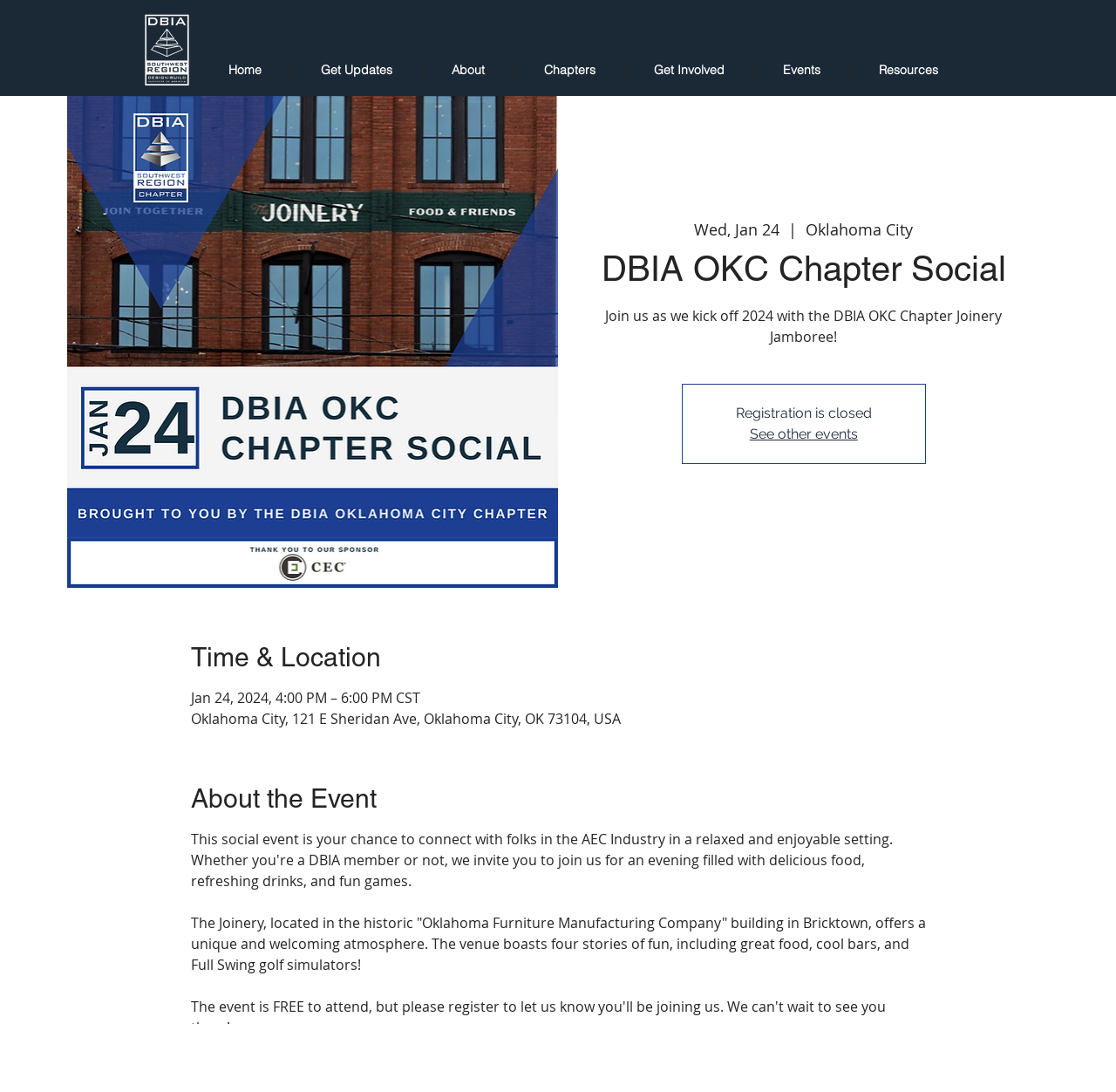Bounding box coordinates are specified in the format (top-left x, top-left y, bottom-right x, bottom-right y). All values are floating point numbers bounded between 0 and 1. Please provide the bounding box coordinate of the region this sentence describes: LEARN MORE

[0.171, 0.97, 0.247, 0.988]